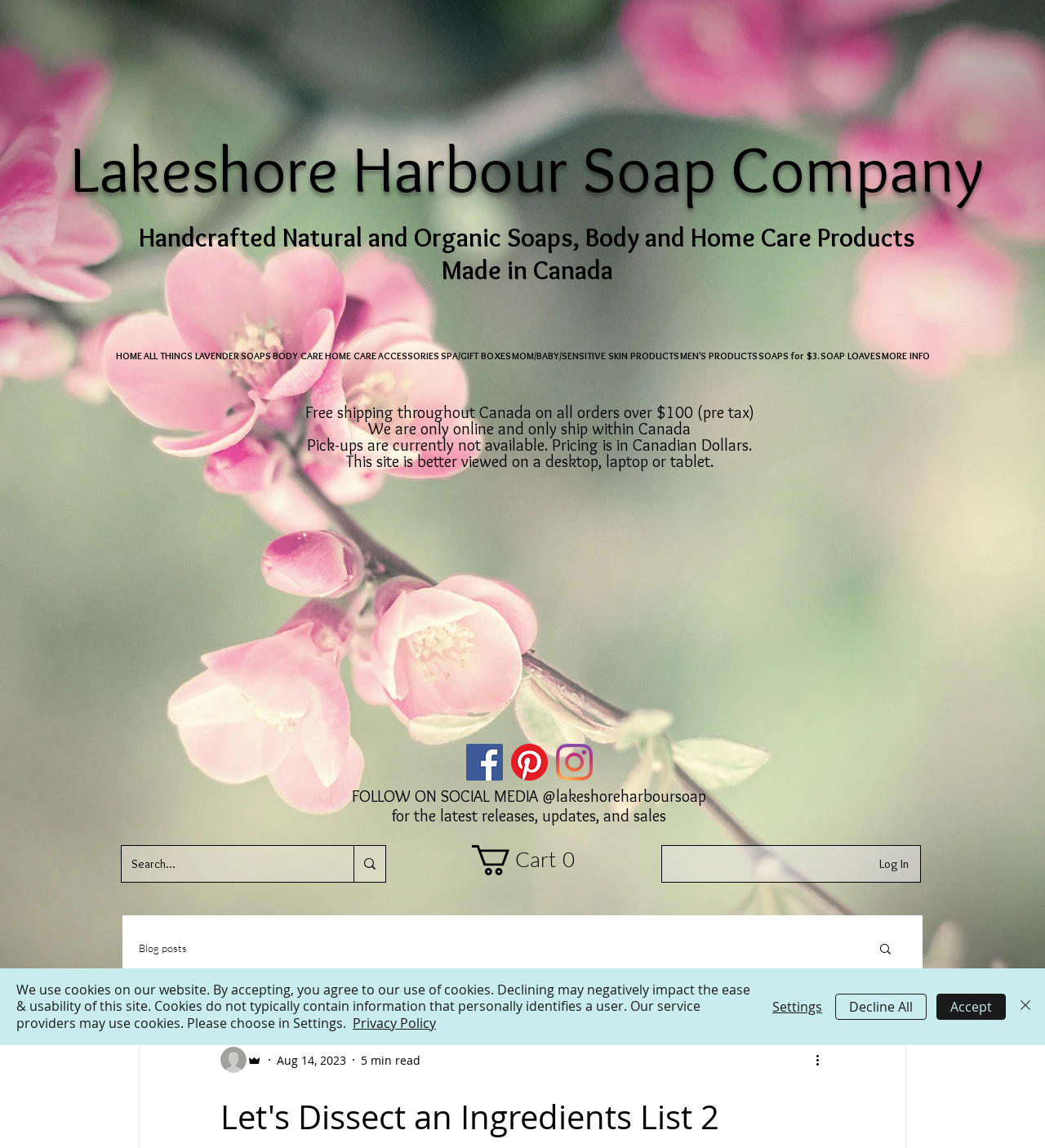Locate the bounding box coordinates of the clickable part needed for the task: "View cart".

[0.452, 0.736, 0.562, 0.762]